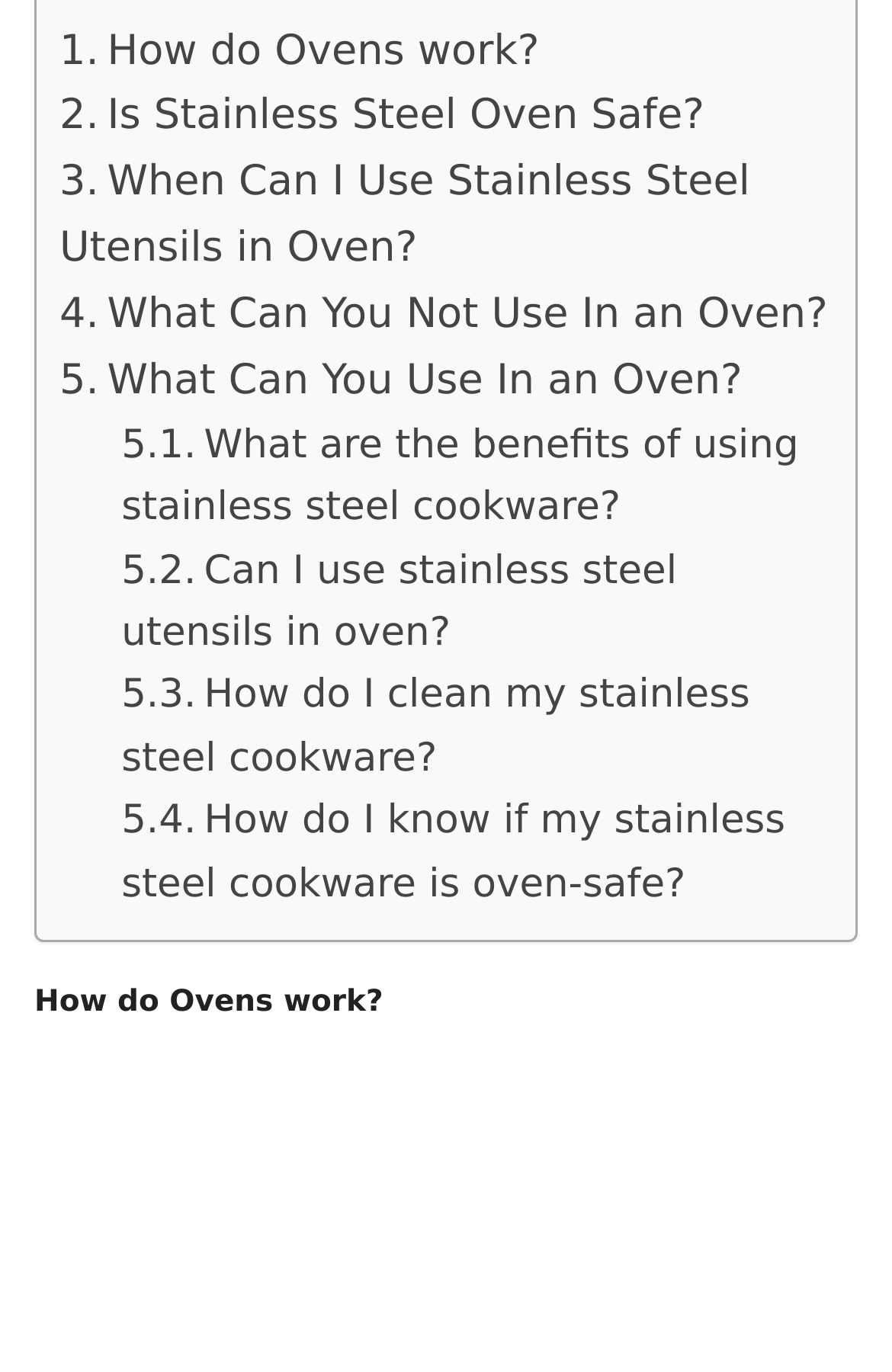Provide a short answer using a single word or phrase for the following question: 
How many links are there on the webpage?

9